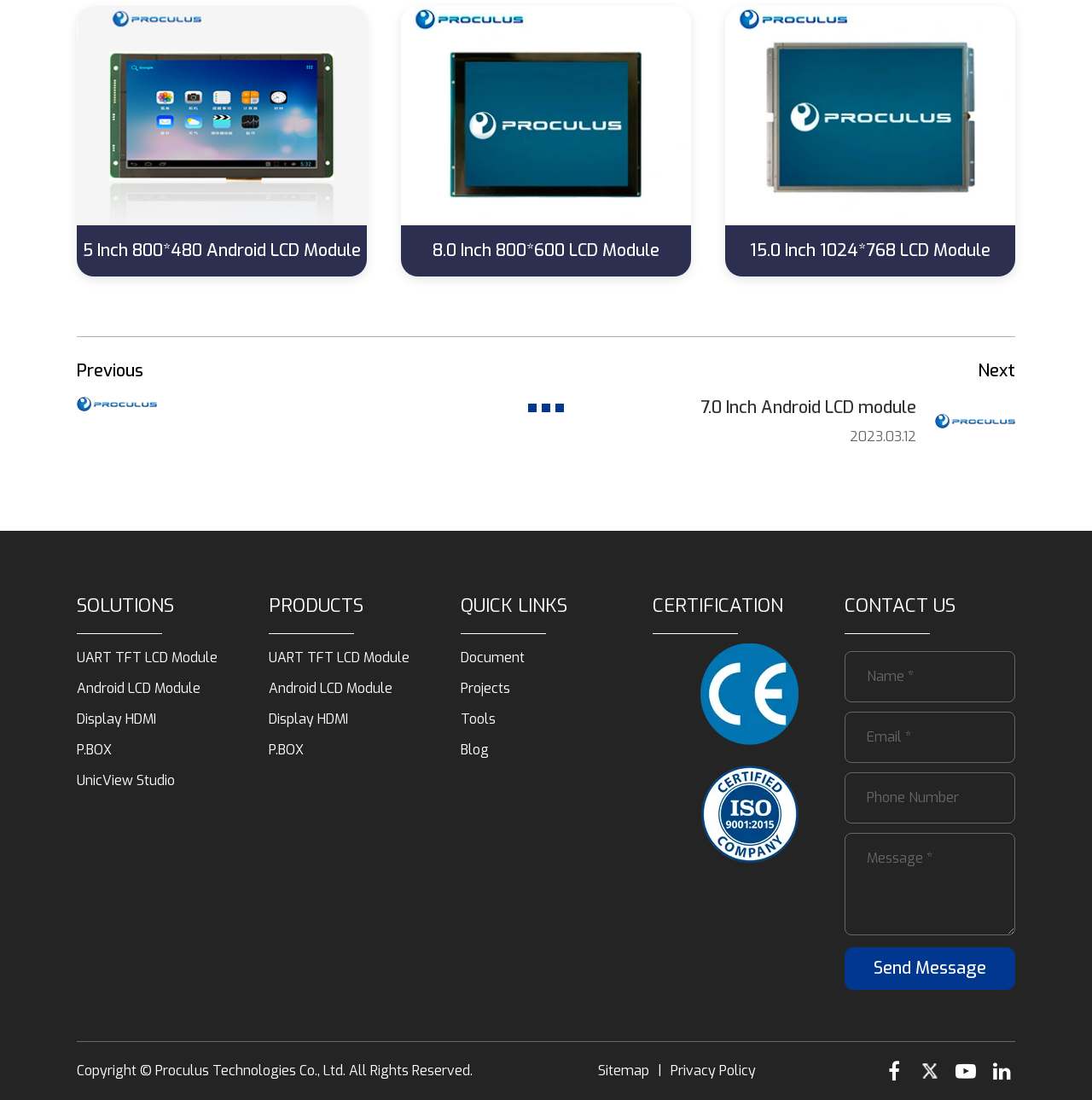What is the company name mentioned in the copyright section?
Give a one-word or short phrase answer based on the image.

Proculus Technologies Co., Ltd.